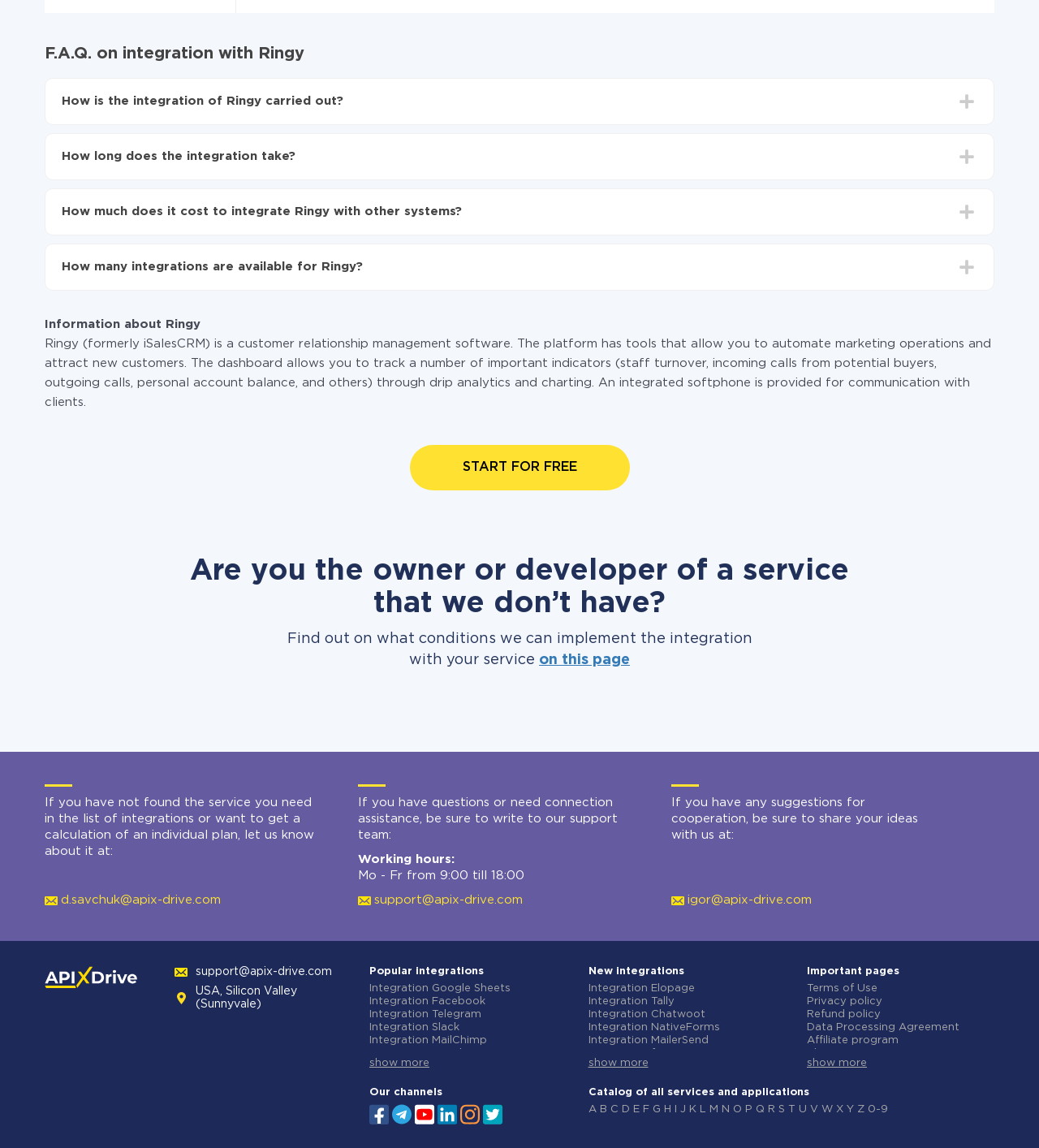Provide your answer to the question using just one word or phrase: What is the contact email for suggestions on cooperation?

igor@apix-drive.com